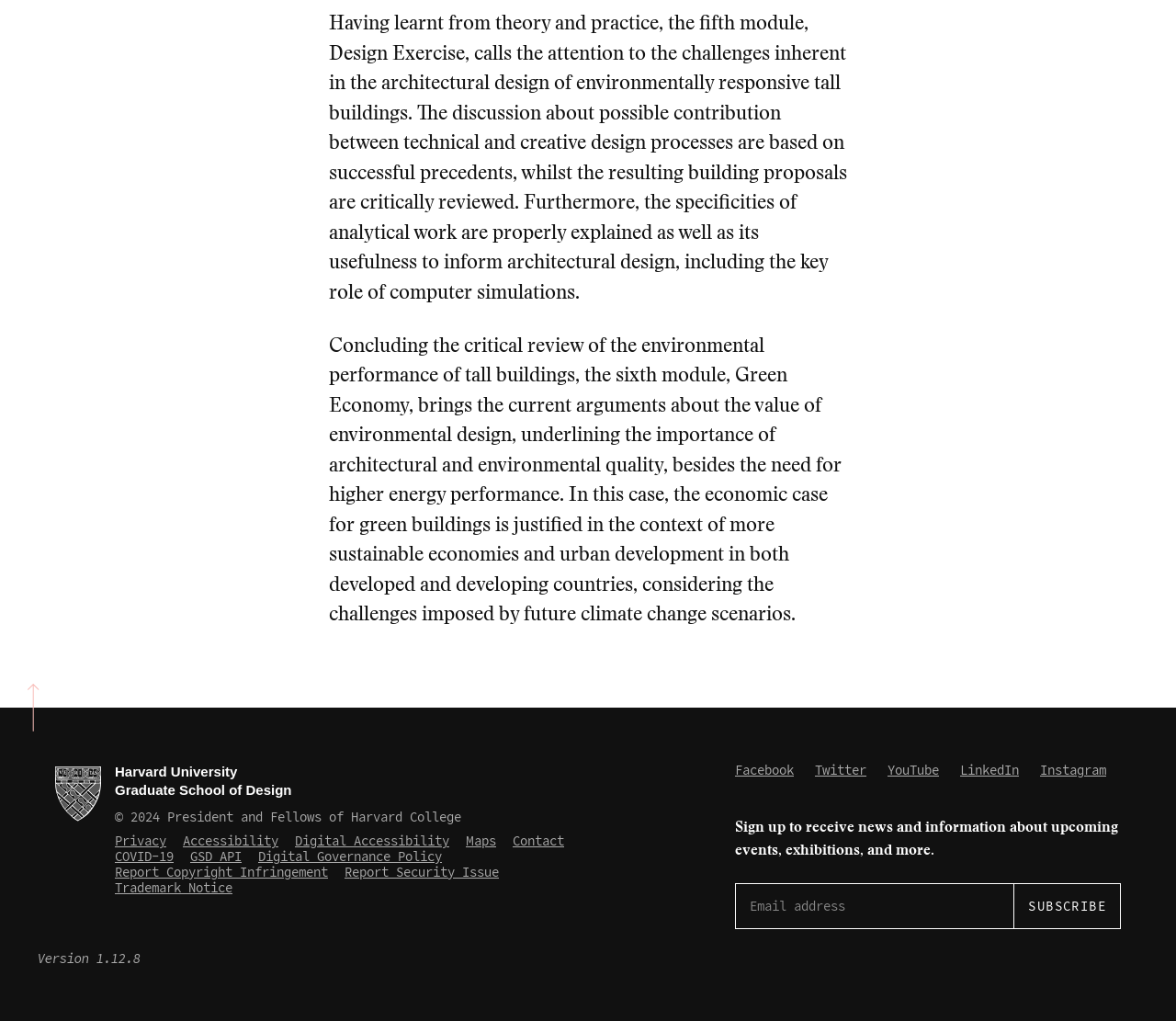Find the UI element described as: "Report Security Issue" and predict its bounding box coordinates. Ensure the coordinates are four float numbers between 0 and 1, [left, top, right, bottom].

[0.293, 0.846, 0.424, 0.862]